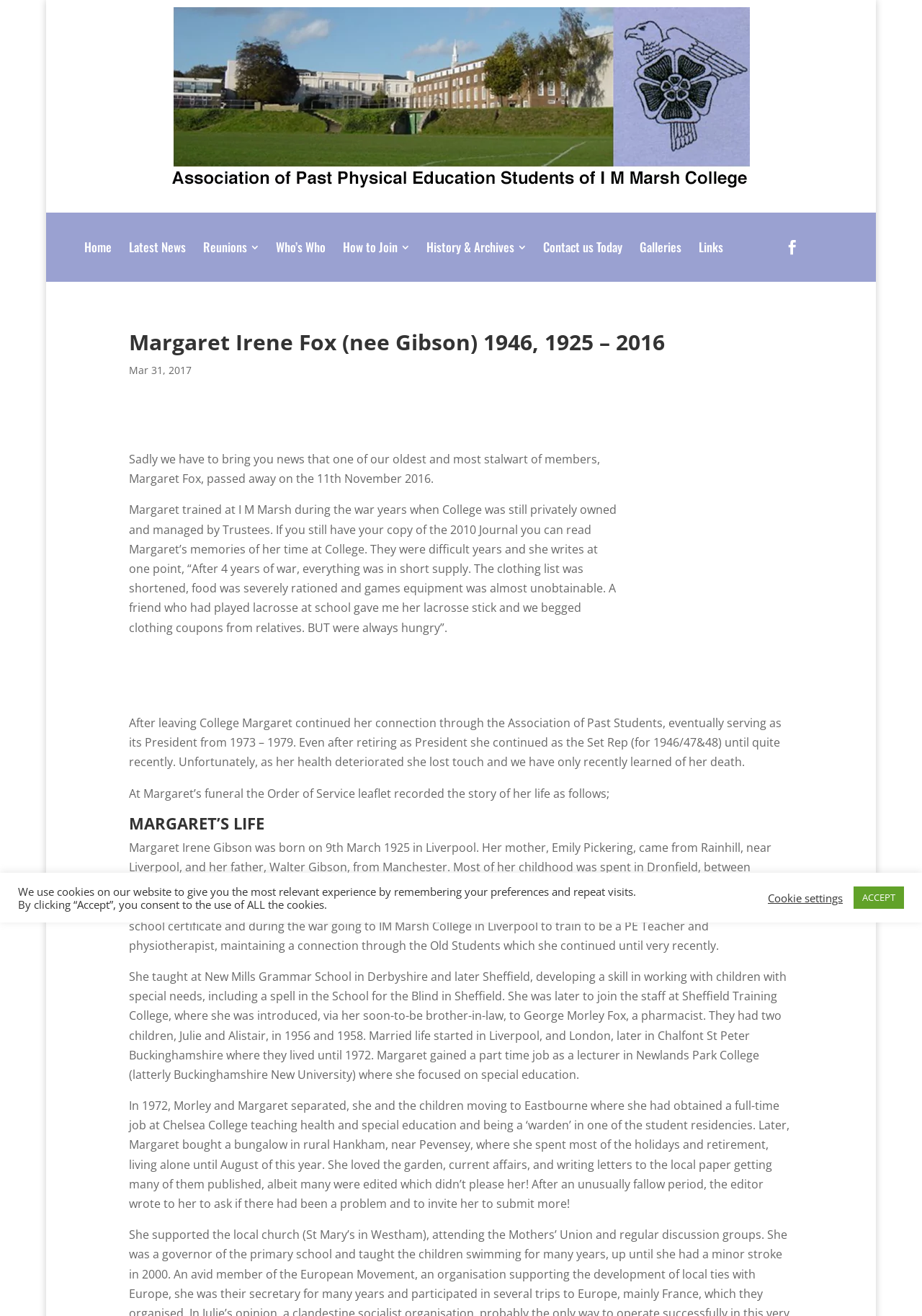Specify the bounding box coordinates for the region that must be clicked to perform the given instruction: "Read Margaret Irene Fox's biography".

[0.14, 0.252, 0.86, 0.274]